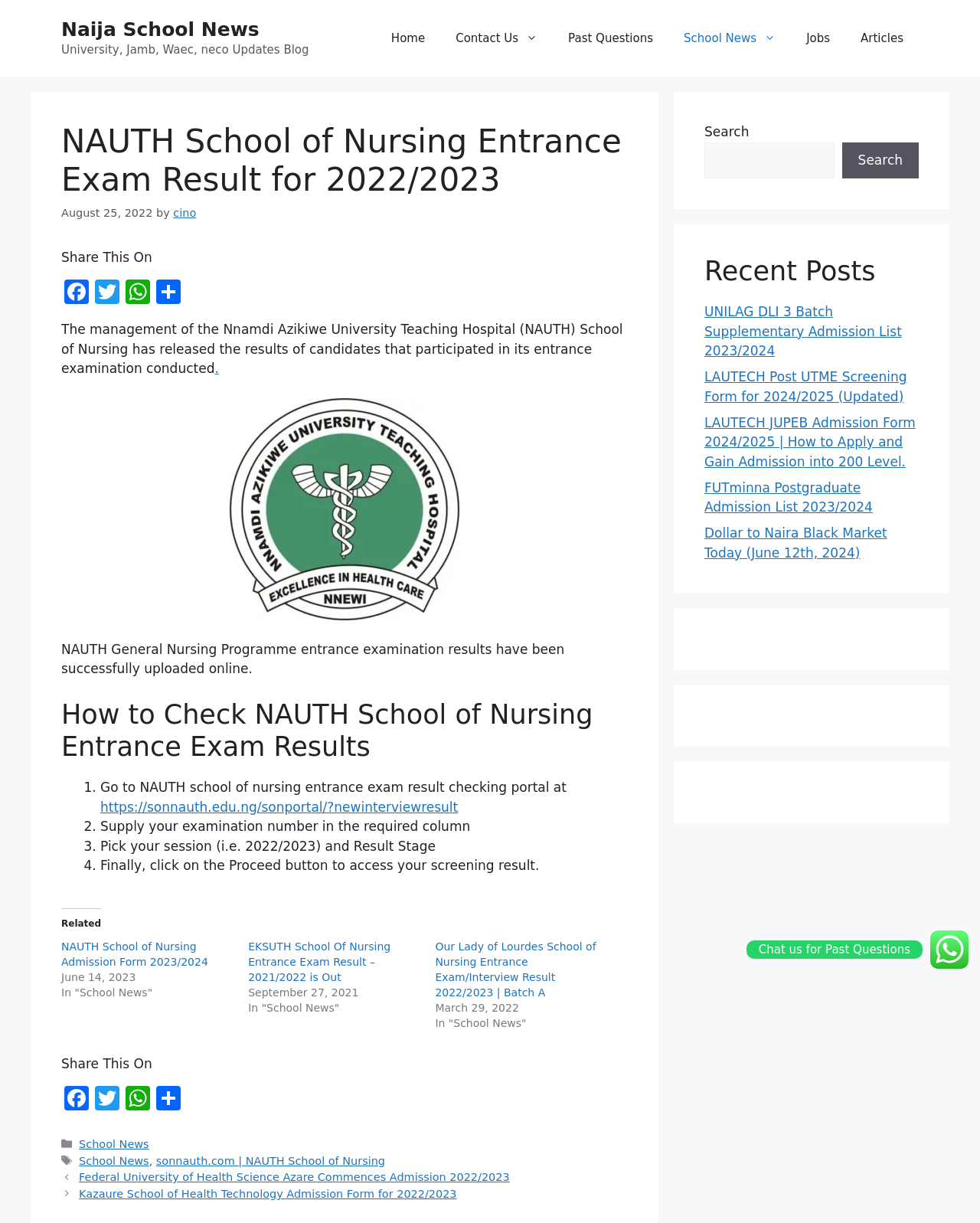Please provide a one-word or short phrase answer to the question:
What is the name of the university teaching hospital?

NAUTH